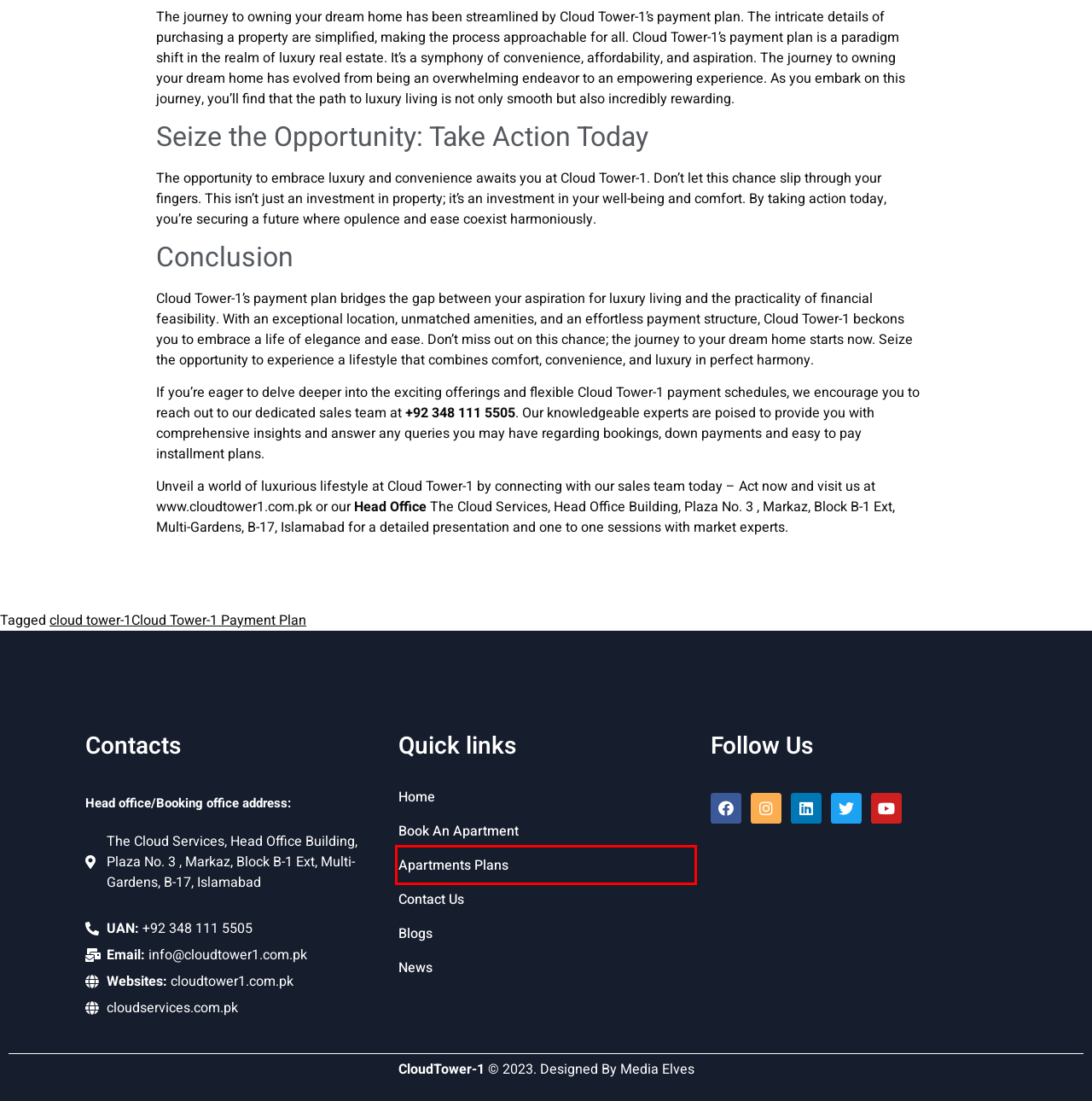You are presented with a screenshot of a webpage containing a red bounding box around a particular UI element. Select the best webpage description that matches the new webpage after clicking the element within the bounding box. Here are the candidates:
A. News - Cloud Tower
B. Cloud Tower
C. Blogs - Cloud Tower
D. The Cloud Services-Real Estate and Property Developers
E. Apartment Plans - Cloud Tower1
F. cloud tower-1 Archives - Cloud Tower
G. luxurious amenities & Facilities at Cloud Tower-1
H. Cloud Tower-1 Payment Plan Archives - Cloud Tower

E